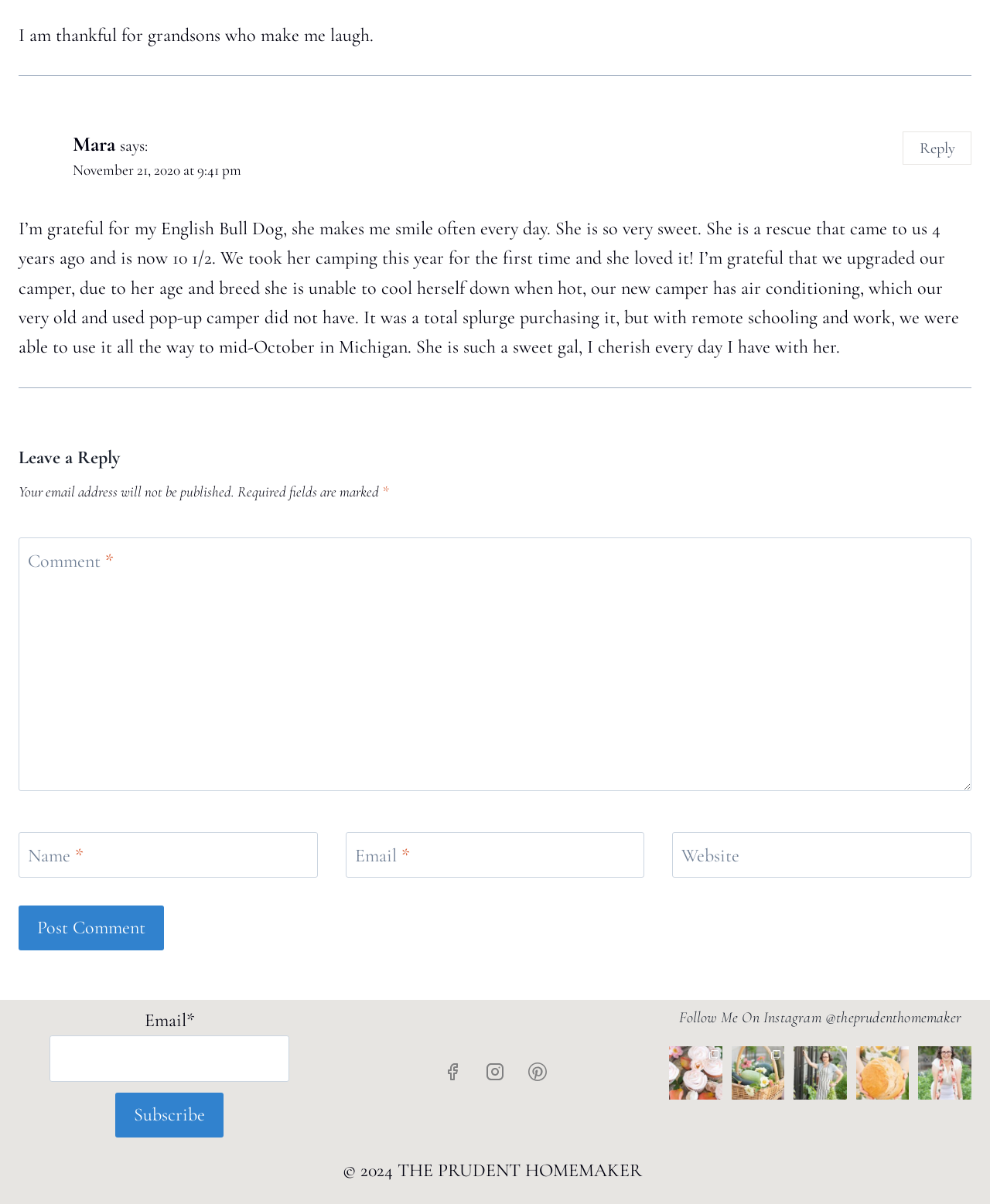Find the bounding box coordinates for the area you need to click to carry out the instruction: "Follow on Instagram". The coordinates should be four float numbers between 0 and 1, indicated as [left, top, right, bottom].

[0.676, 0.836, 0.981, 0.855]